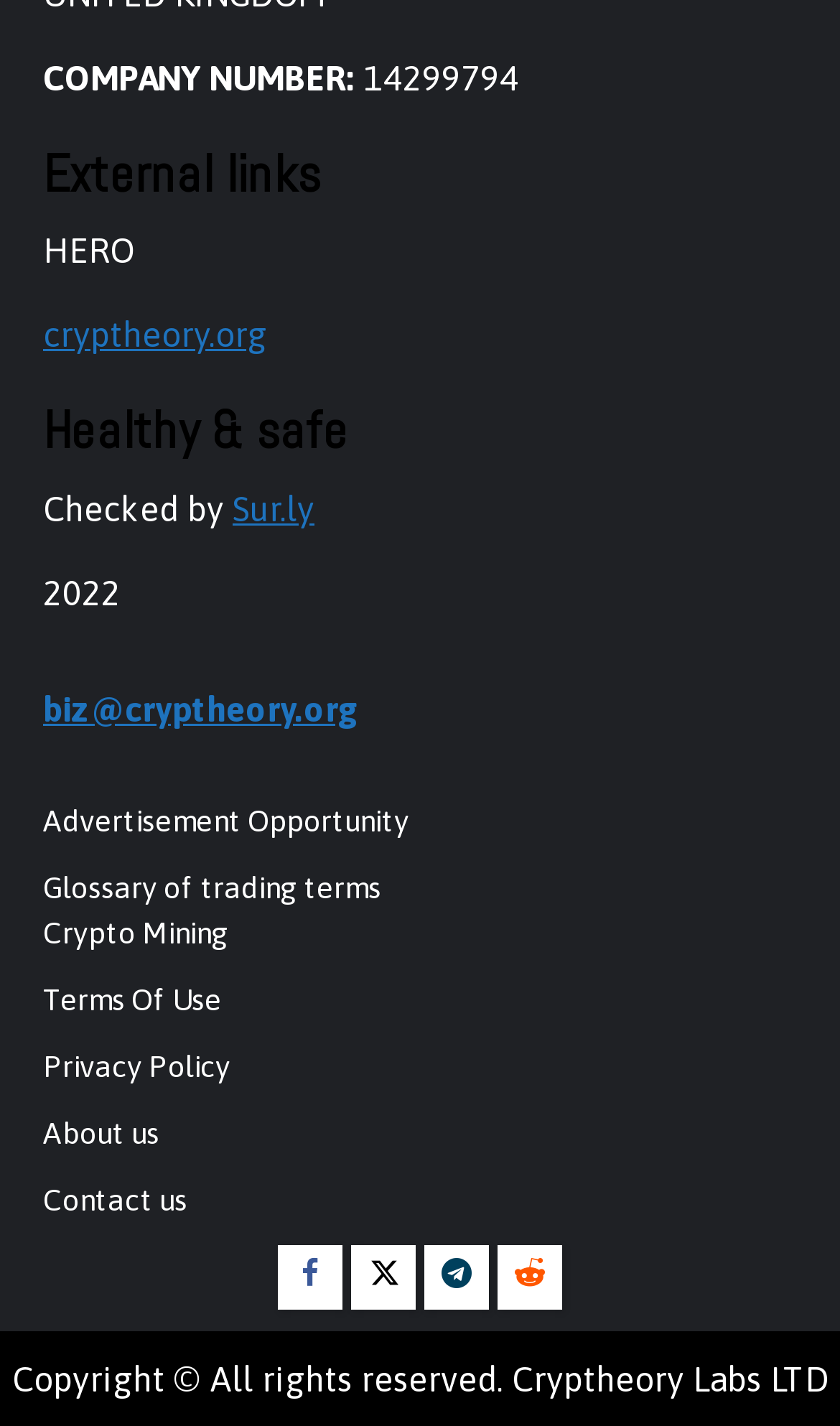Provide a thorough and detailed response to the question by examining the image: 
What is the name of the company that owns the copyright?

The name of the company that owns the copyright is found in the static text element 'Copyright © All rights reserved. Cryptheory Labs LTD' which is located at the bottom of the webpage.